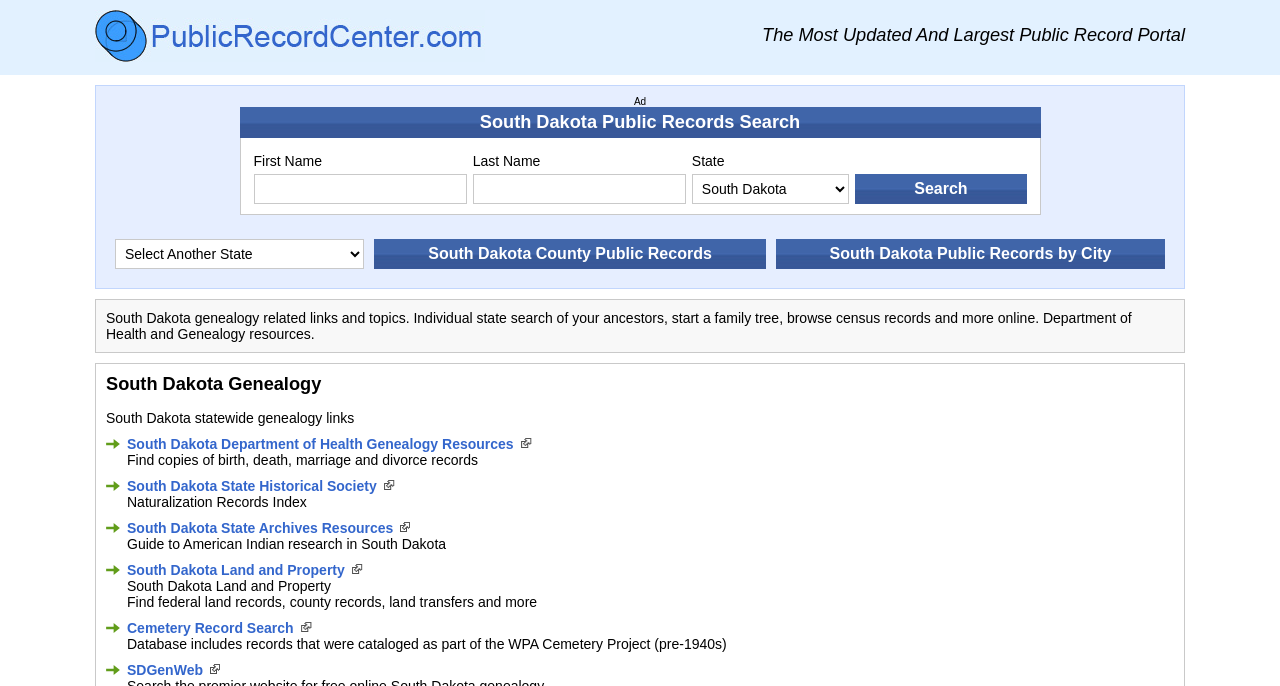Provide the bounding box coordinates in the format (top-left x, top-left y, bottom-right x, bottom-right y). All values are floating point numbers between 0 and 1. Determine the bounding box coordinate of the UI element described as: South Dakota State Archives Resources

[0.099, 0.758, 0.323, 0.781]